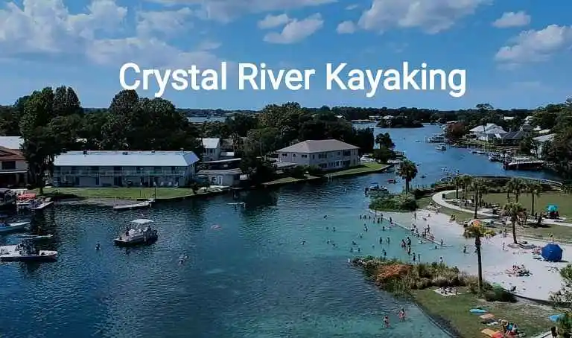Explain the content of the image in detail.

The image captures a stunning aerial view of Crystal River, Florida, showcasing the serene waters perfect for kayaking. In the foreground, a vibrant scene unfolds with people enjoying the water, some swimming and others navigating small boats and kayaks. The lush greenery and palm trees along the shoreline enhance the picturesque setting. Several residences are visible on the left, adding a touch of human presence to this beautiful natural environment. Above the landscape, bold white text reads "Crystal River Kayaking," emphasizing the appealing recreational activity that draws visitors to this enchanting location. The sky is dotted with fluffy clouds, contributing to the inviting atmosphere of a sunny day spent outdoors.